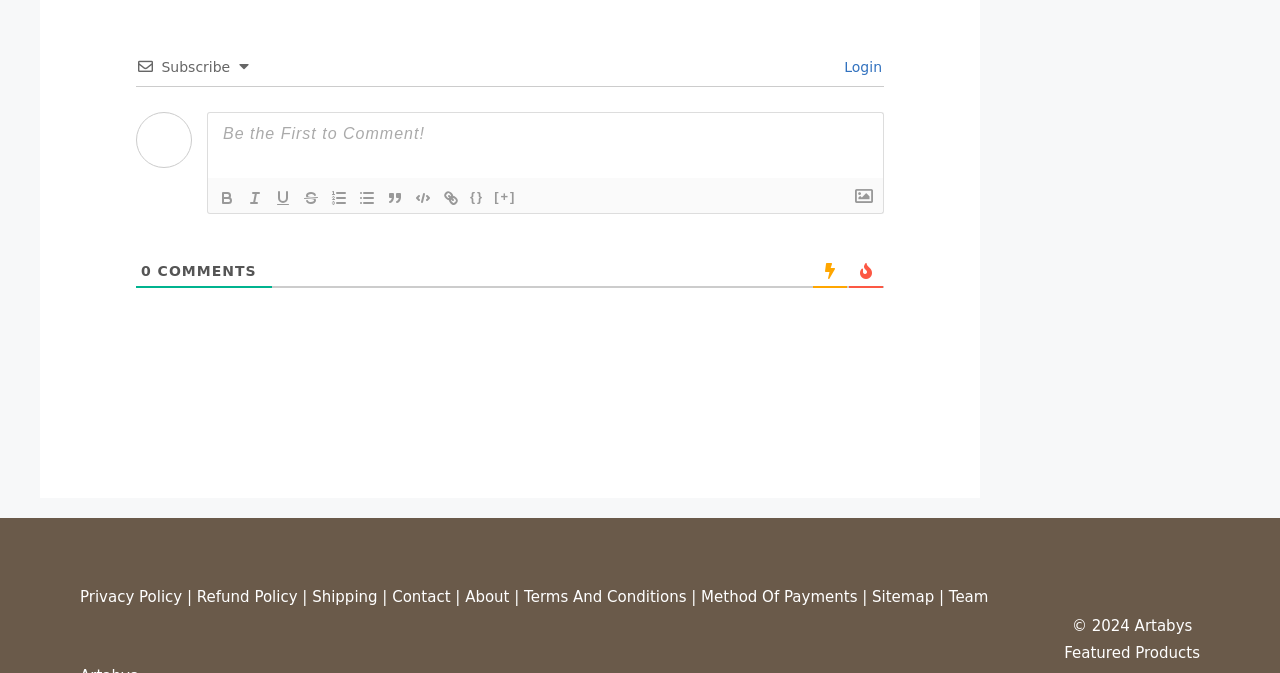What is the text above the 'COMMENTS' label?
Look at the image and respond with a one-word or short phrase answer.

0